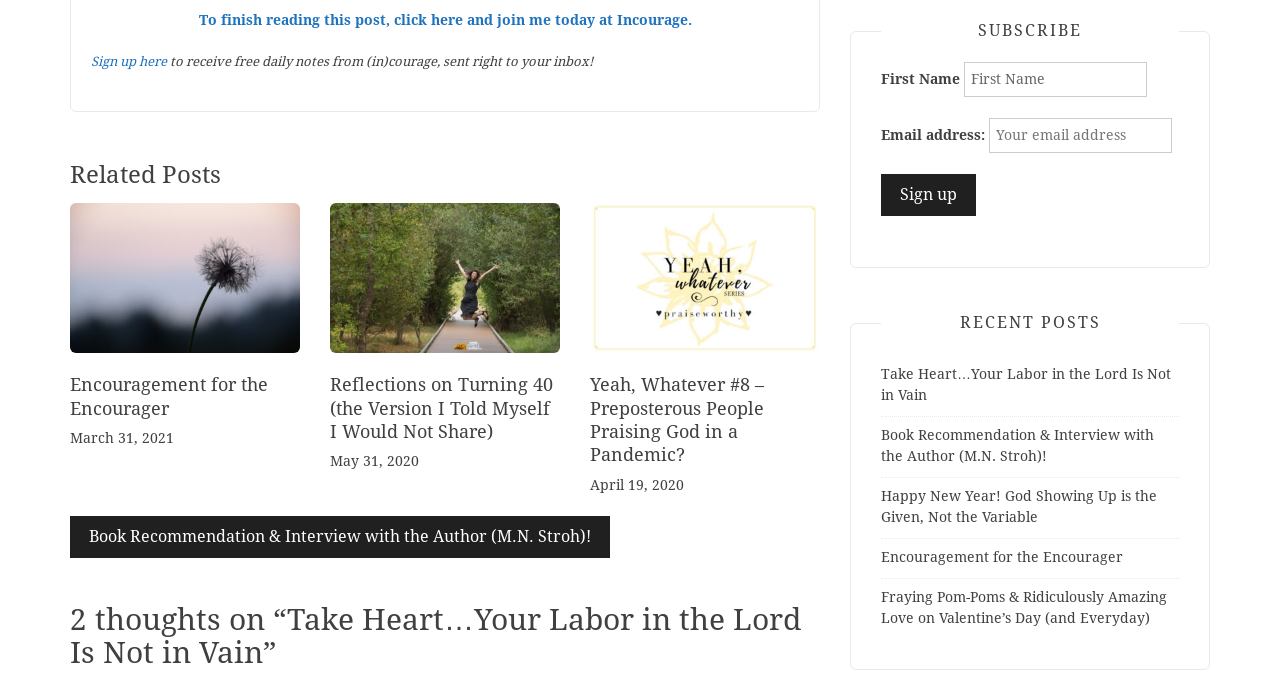Using the element description provided, determine the bounding box coordinates in the format (top-left x, top-left y, bottom-right x, bottom-right y). Ensure that all values are floating point numbers between 0 and 1. Element description: Sign up here

[0.071, 0.08, 0.13, 0.102]